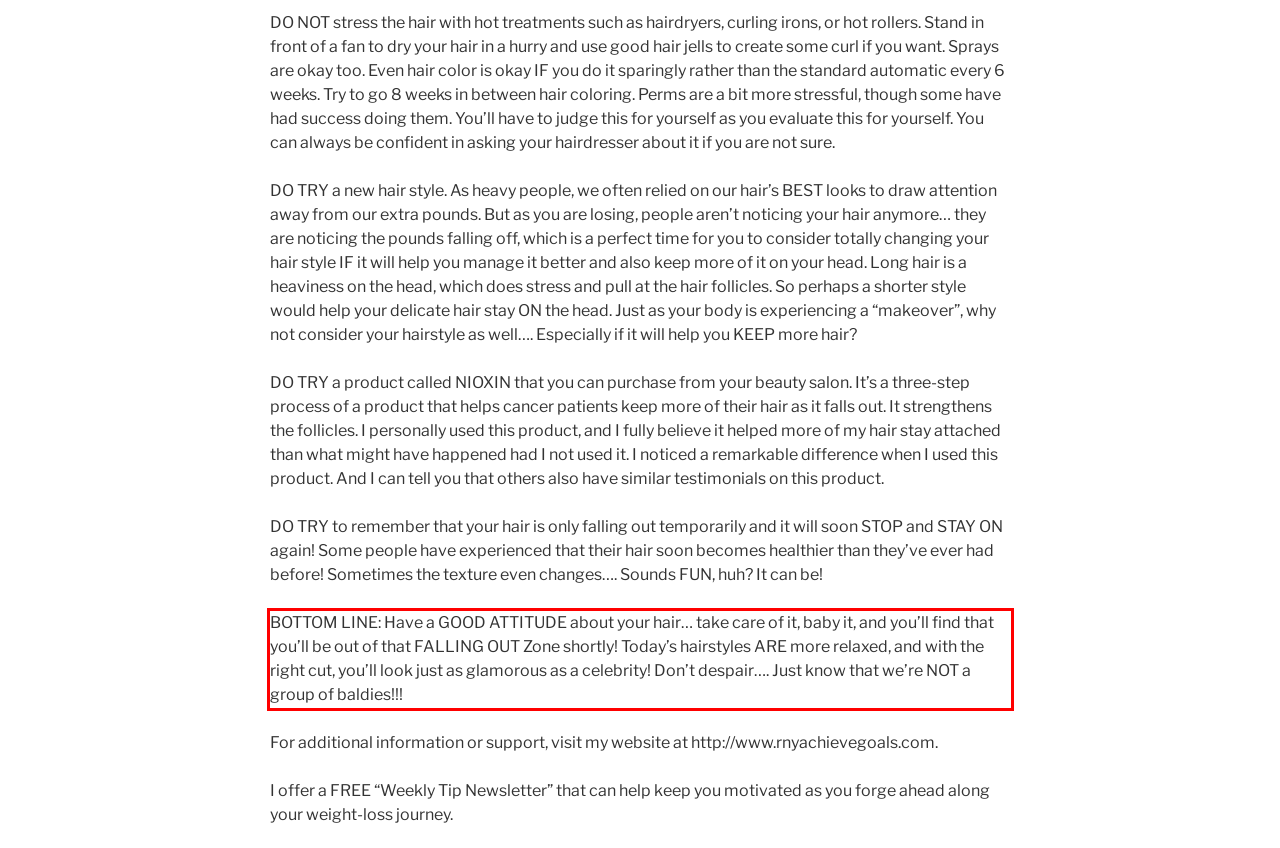Using OCR, extract the text content found within the red bounding box in the given webpage screenshot.

BOTTOM LINE: Have a GOOD ATTITUDE about your hair… take care of it, baby it, and you’ll find that you’ll be out of that FALLING OUT Zone shortly! Today’s hairstyles ARE more relaxed, and with the right cut, you’ll look just as glamorous as a celebrity! Don’t despair…. Just know that we’re NOT a group of baldies!!!